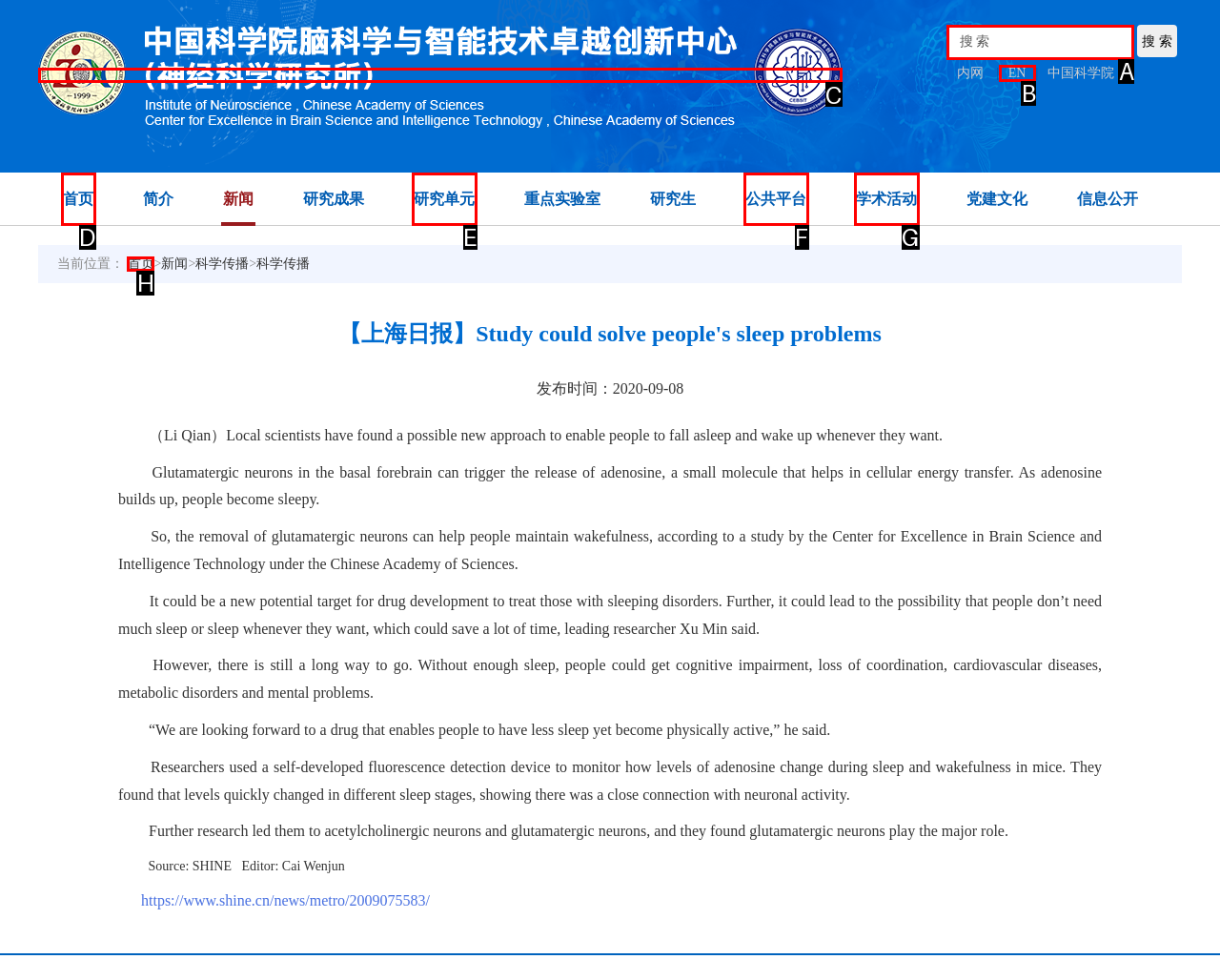Identify the letter of the UI element needed to carry out the task: switch to English version
Reply with the letter of the chosen option.

B